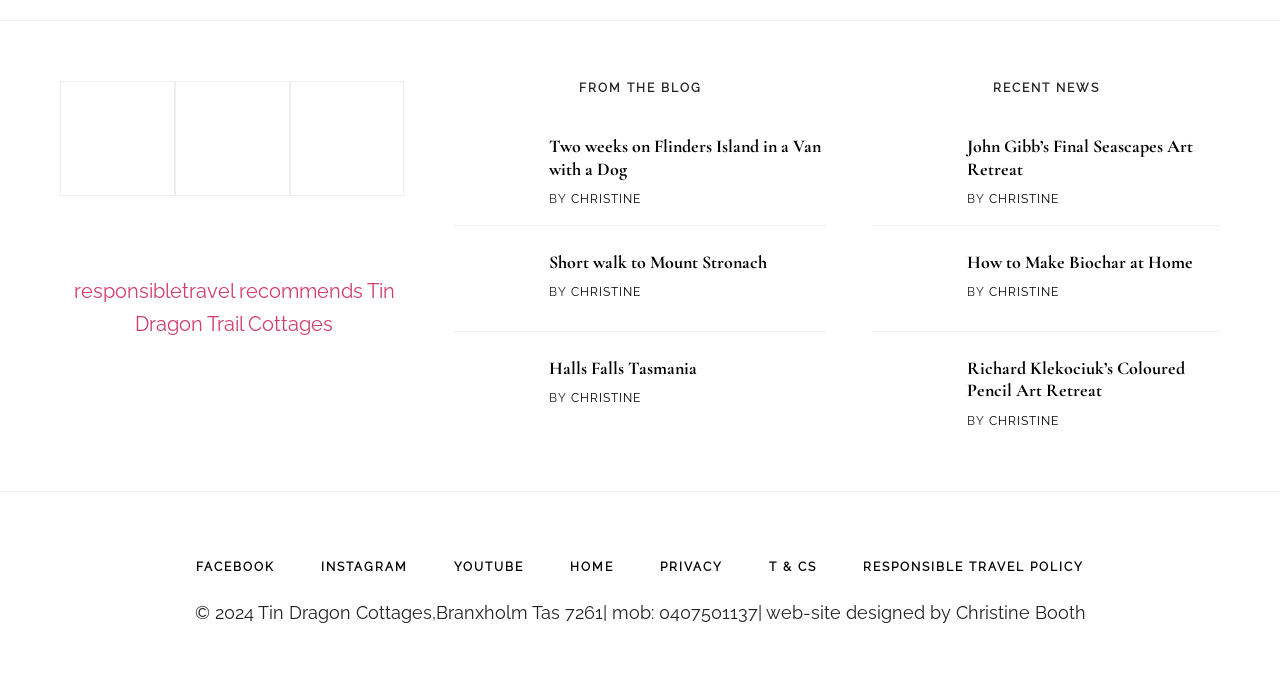Look at the image and write a detailed answer to the question: 
What is the location of Tin Dragon Cottages?

The webpage has a footer section with the address 'Branxholm Tas 7261' mentioned, indicating that it is the location of Tin Dragon Cottages.